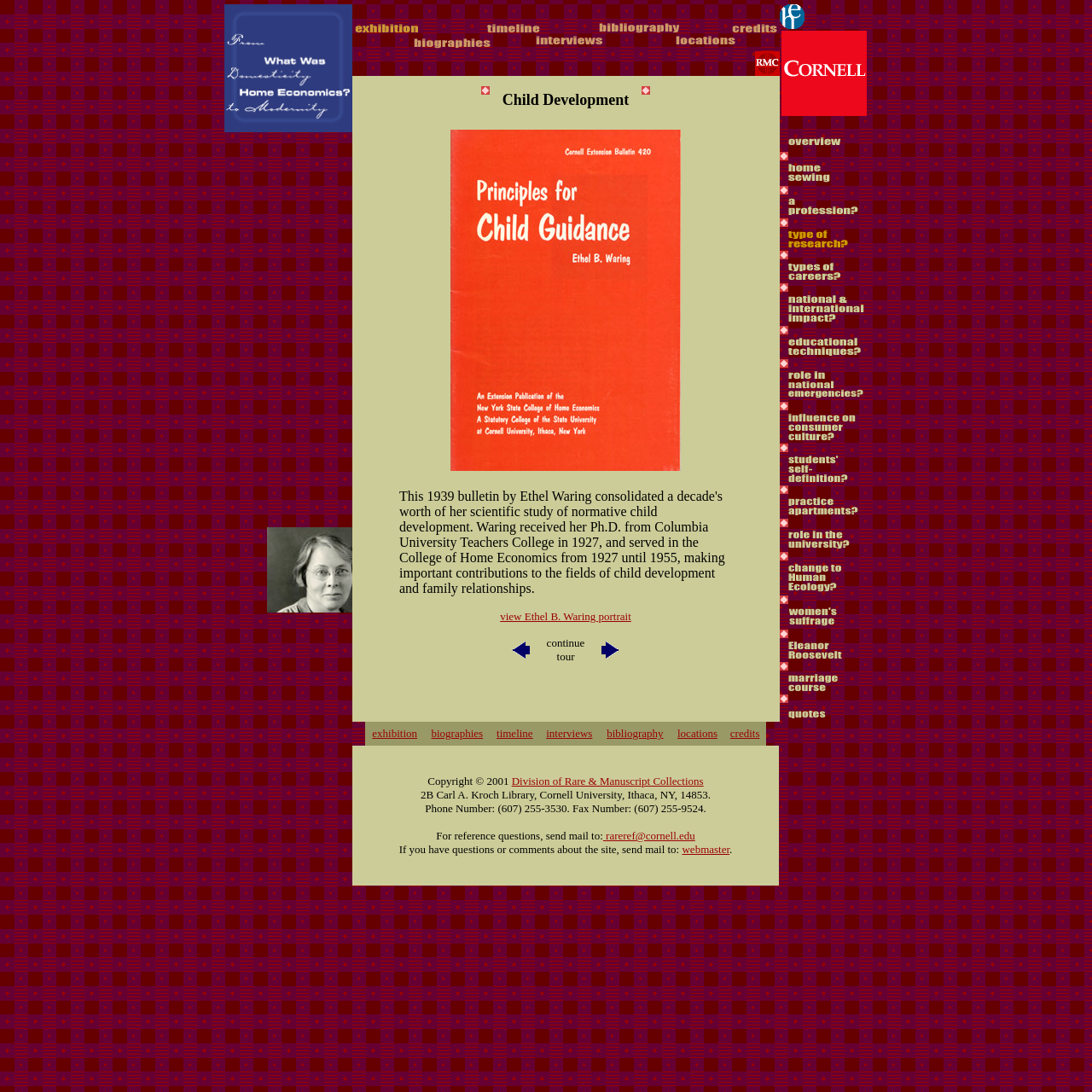Determine the bounding box coordinates of the region I should click to achieve the following instruction: "read the biographies". Ensure the bounding box coordinates are four float numbers between 0 and 1, i.e., [left, top, right, bottom].

[0.379, 0.034, 0.449, 0.047]